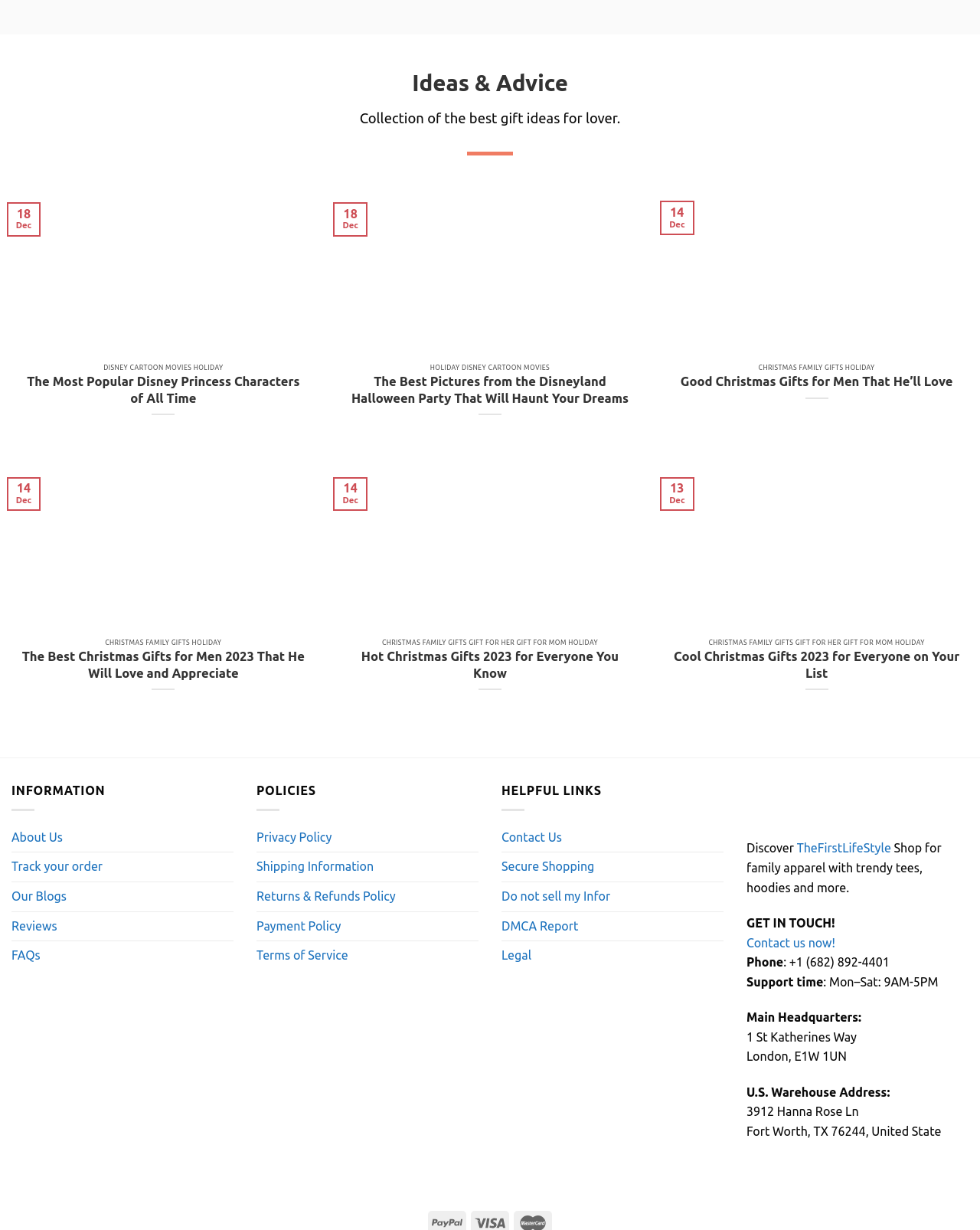Determine the bounding box coordinates for the area that needs to be clicked to fulfill this task: "Learn more about 'TheFirstLifeStyle'". The coordinates must be given as four float numbers between 0 and 1, i.e., [left, top, right, bottom].

[0.813, 0.684, 0.909, 0.695]